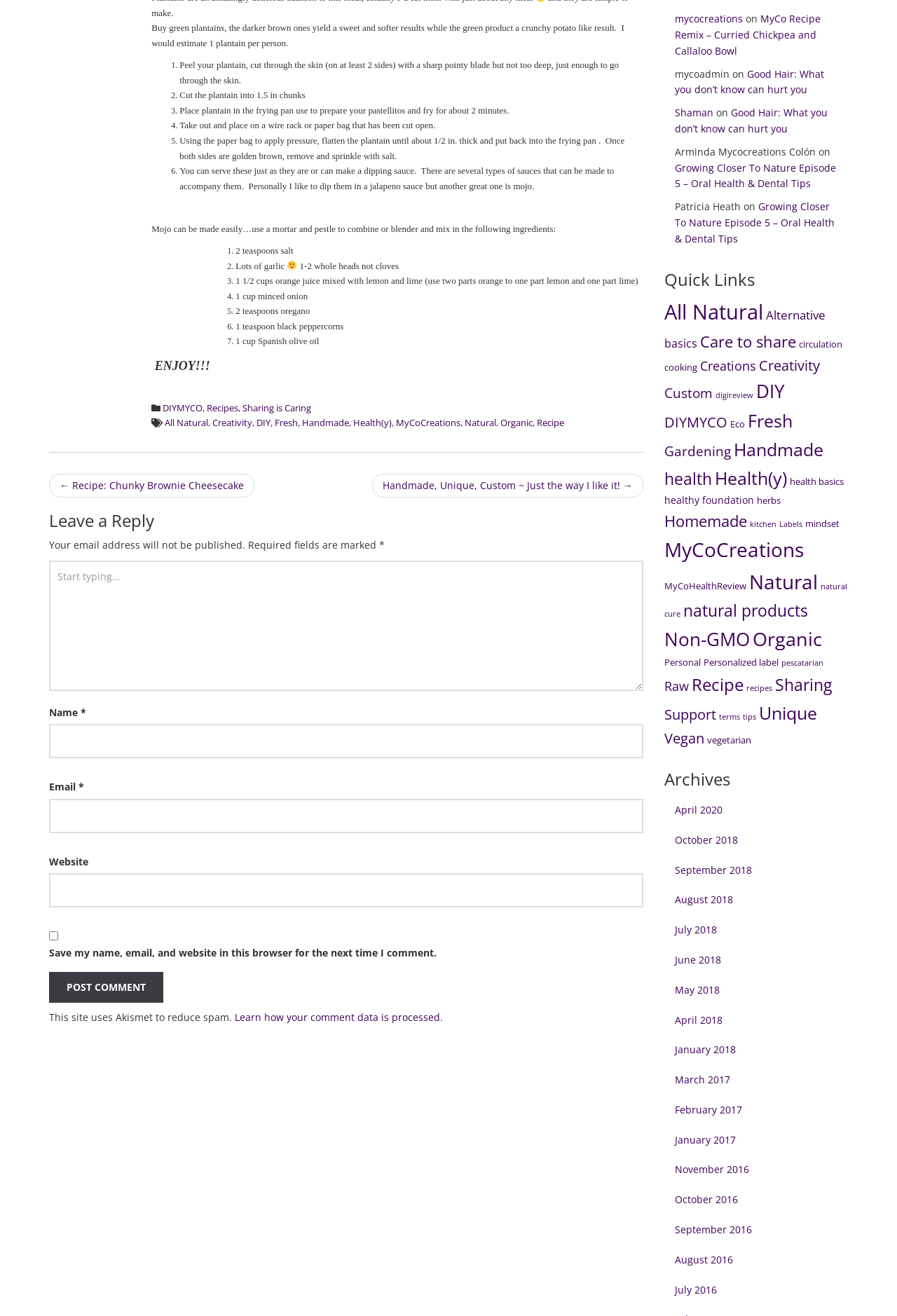What is the purpose of the 'Post Comment' button?
Answer the question using a single word or phrase, according to the image.

Submit comment